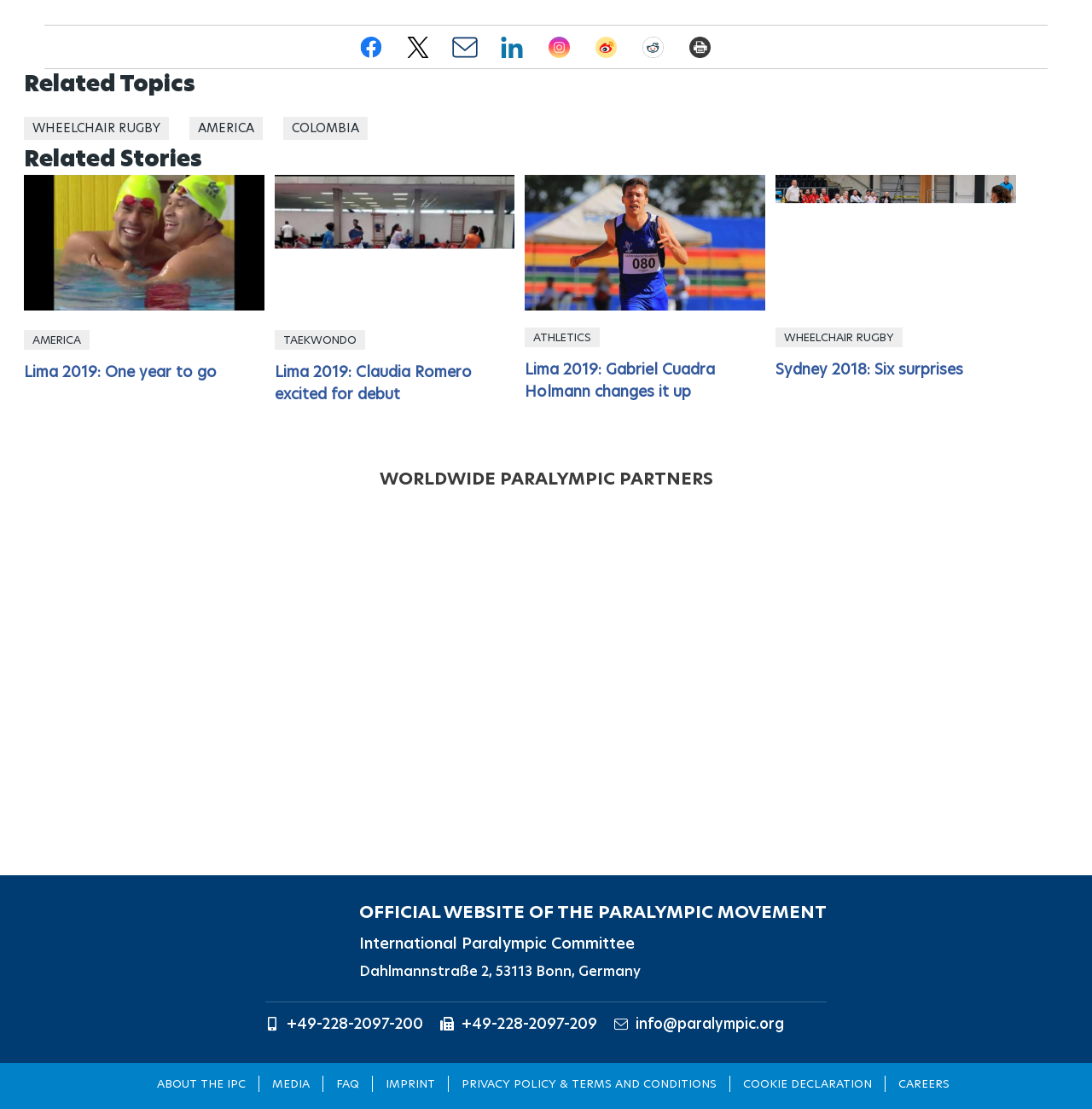Please locate the bounding box coordinates of the element that needs to be clicked to achieve the following instruction: "Share on Facebook". The coordinates should be four float numbers between 0 and 1, i.e., [left, top, right, bottom].

[0.328, 0.031, 0.352, 0.054]